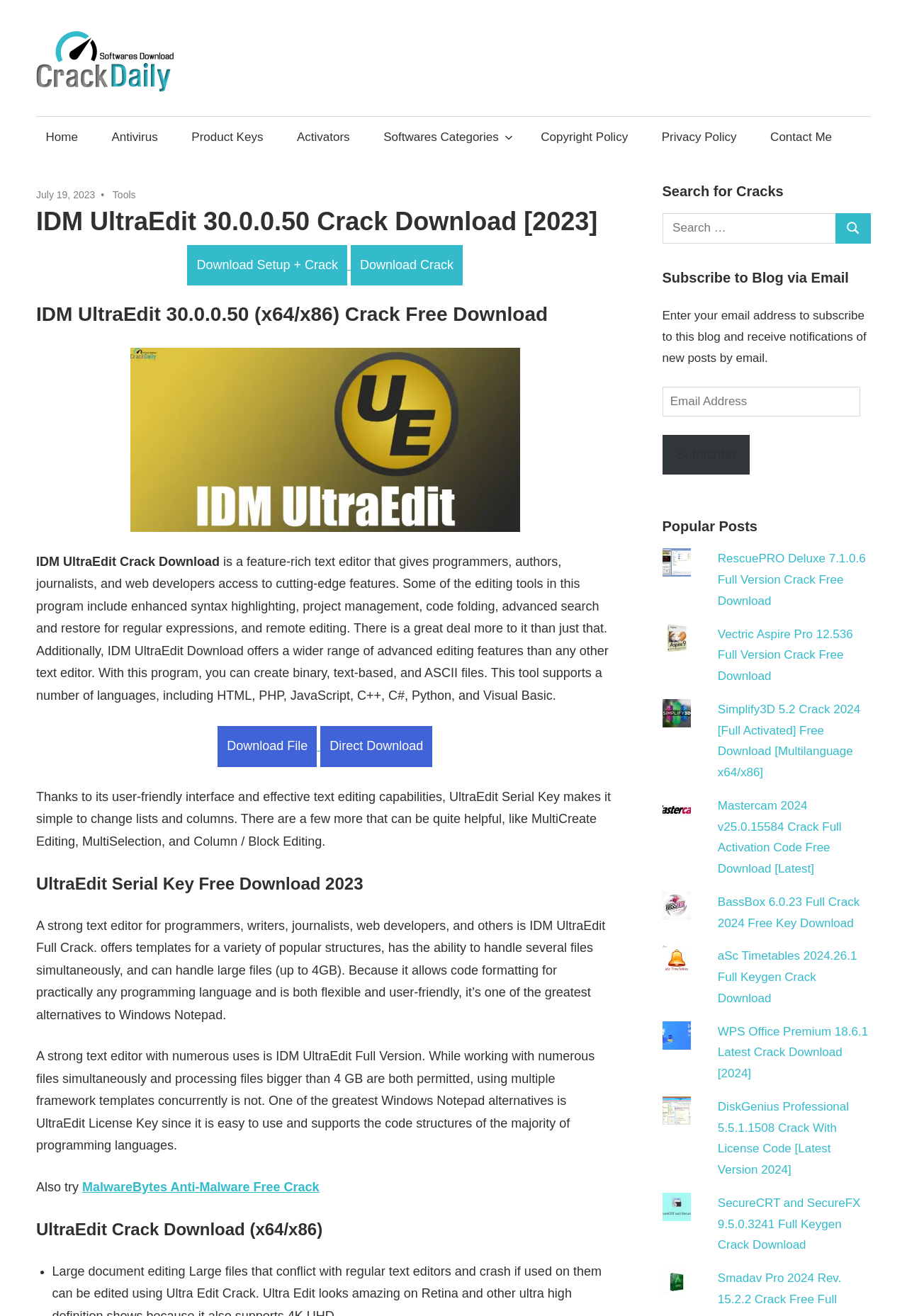Determine the bounding box coordinates for the clickable element to execute this instruction: "Download IDM UltraEdit Crack". Provide the coordinates as four float numbers between 0 and 1, i.e., [left, top, right, bottom].

[0.207, 0.196, 0.51, 0.207]